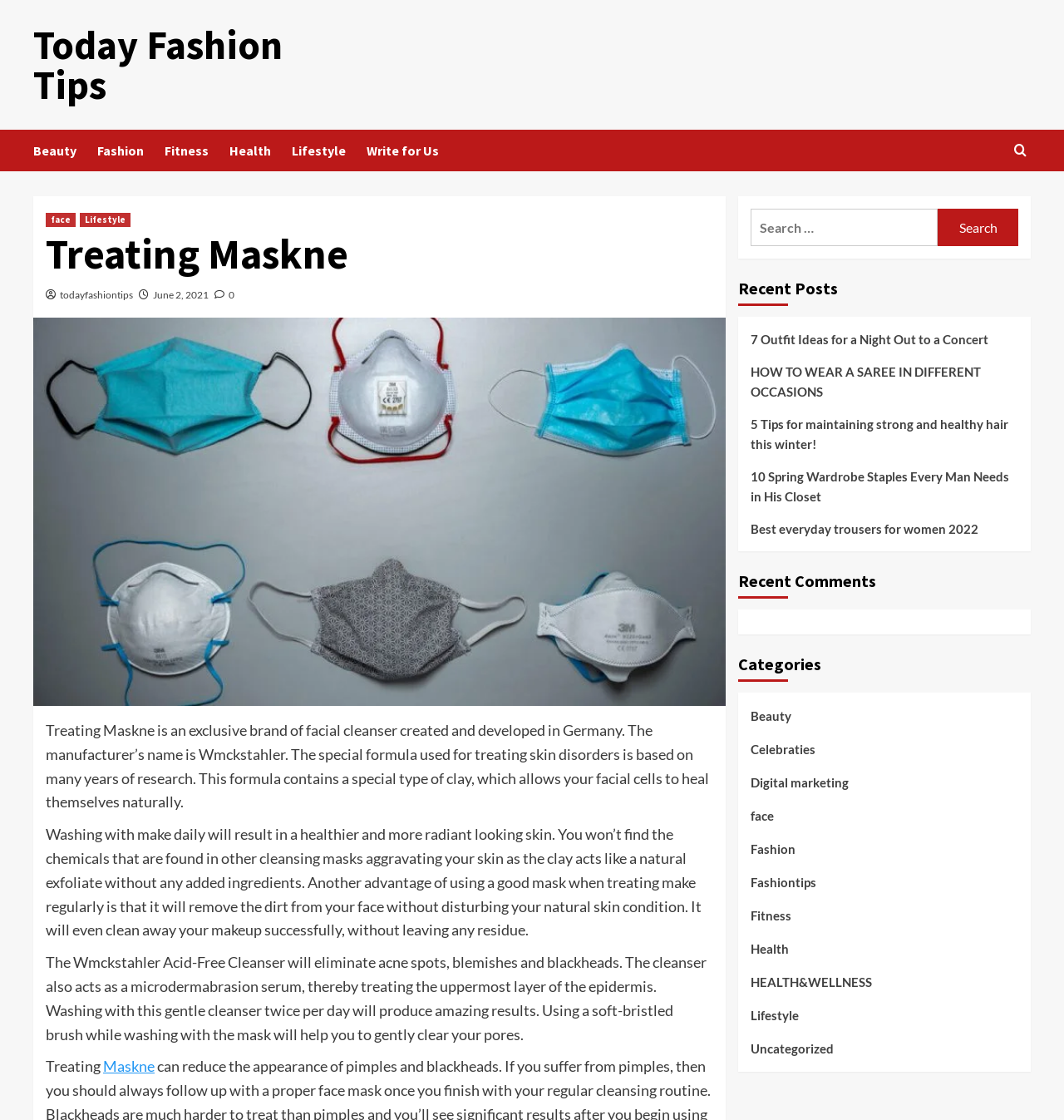What is the name of the manufacturer?
Refer to the image and answer the question using a single word or phrase.

Wmckstahler